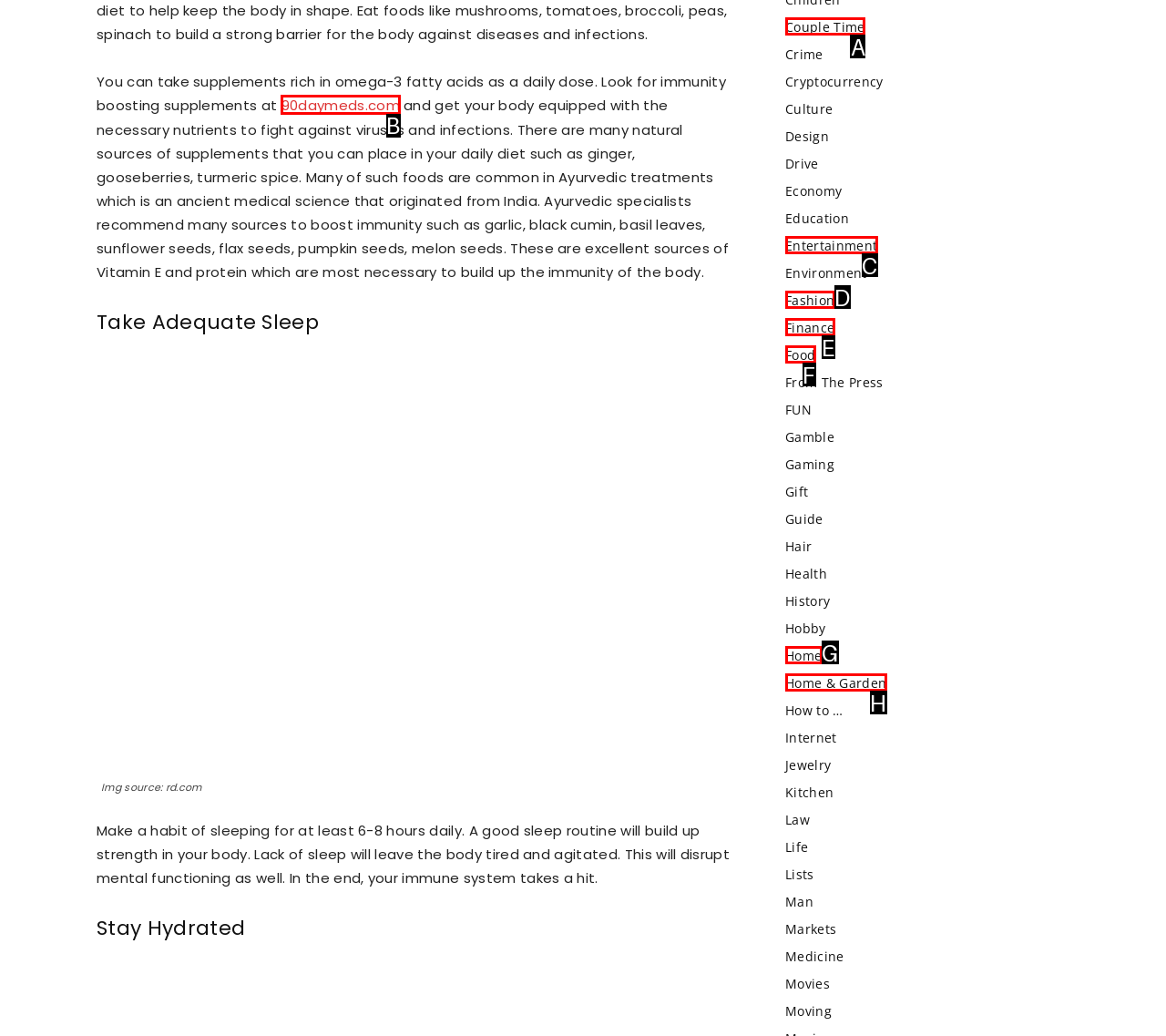For the task "Click the link to 90daymeds.com", which option's letter should you click? Answer with the letter only.

B